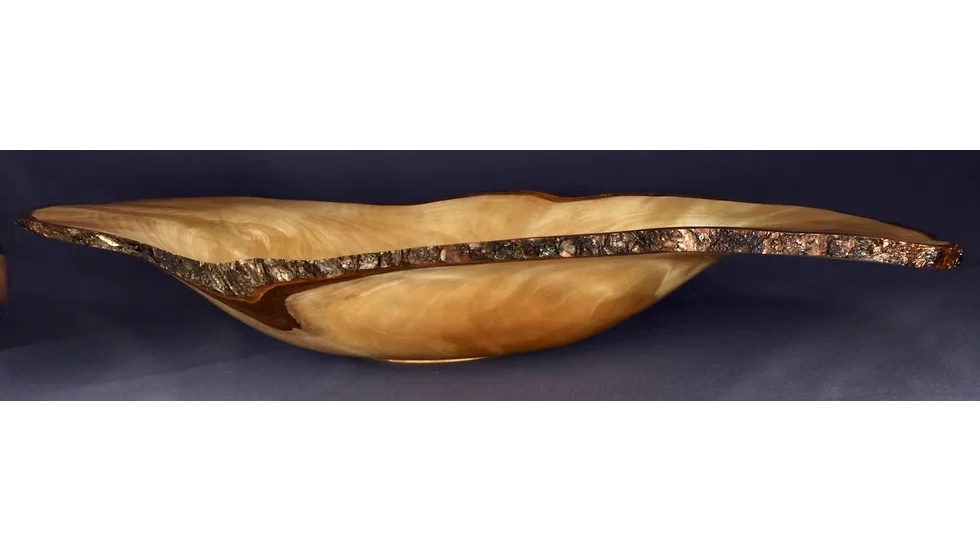Please provide a brief answer to the following inquiry using a single word or phrase:
What is the thickness of the bowl's wall?

3/8 inch